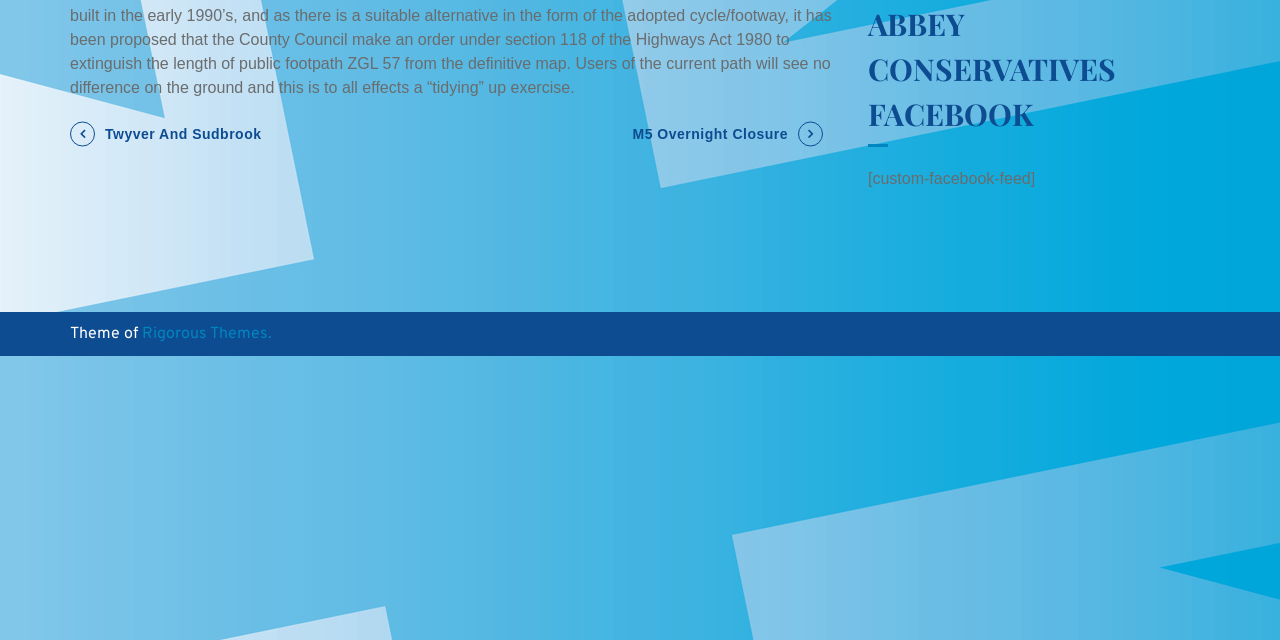Extract the bounding box of the UI element described as: "Rigorous Themes.".

[0.111, 0.506, 0.212, 0.538]